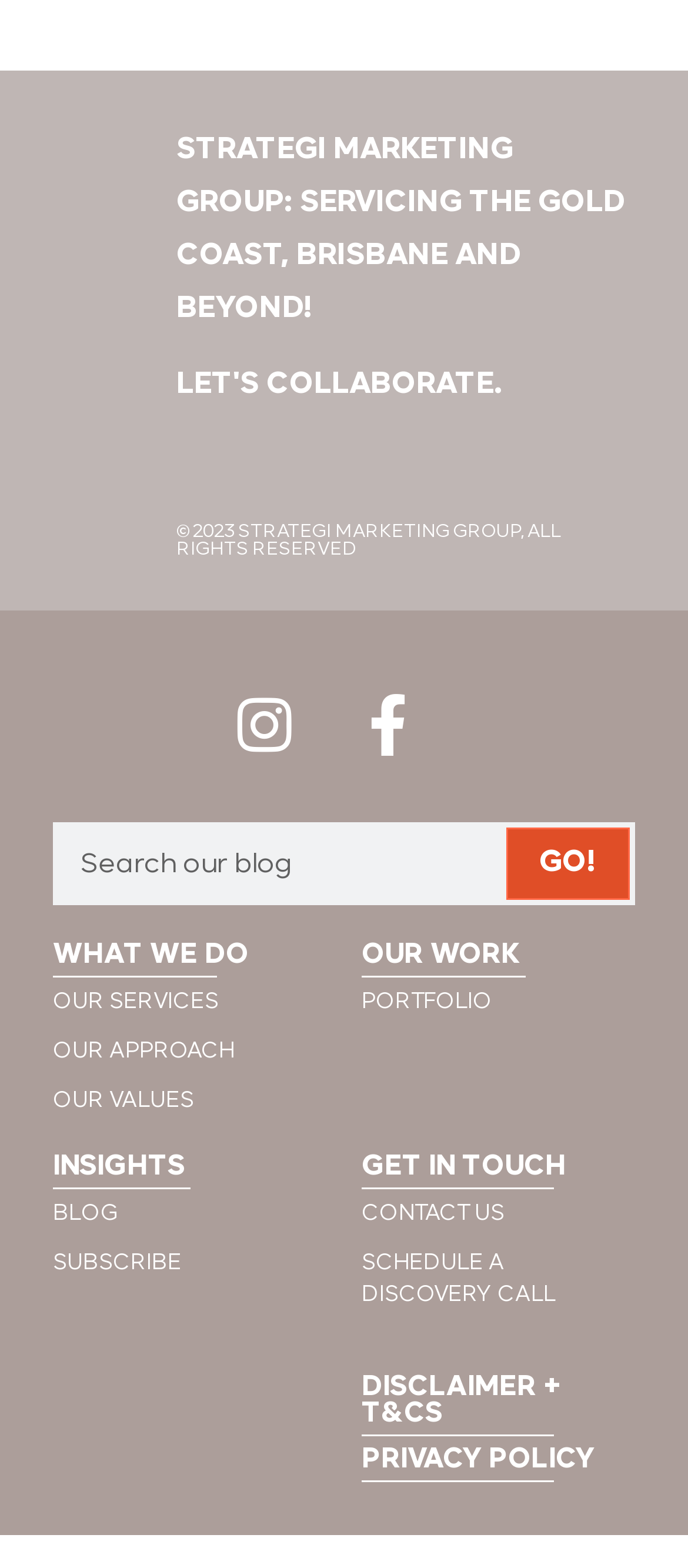Provide a one-word or brief phrase answer to the question:
How many social media links are available?

2